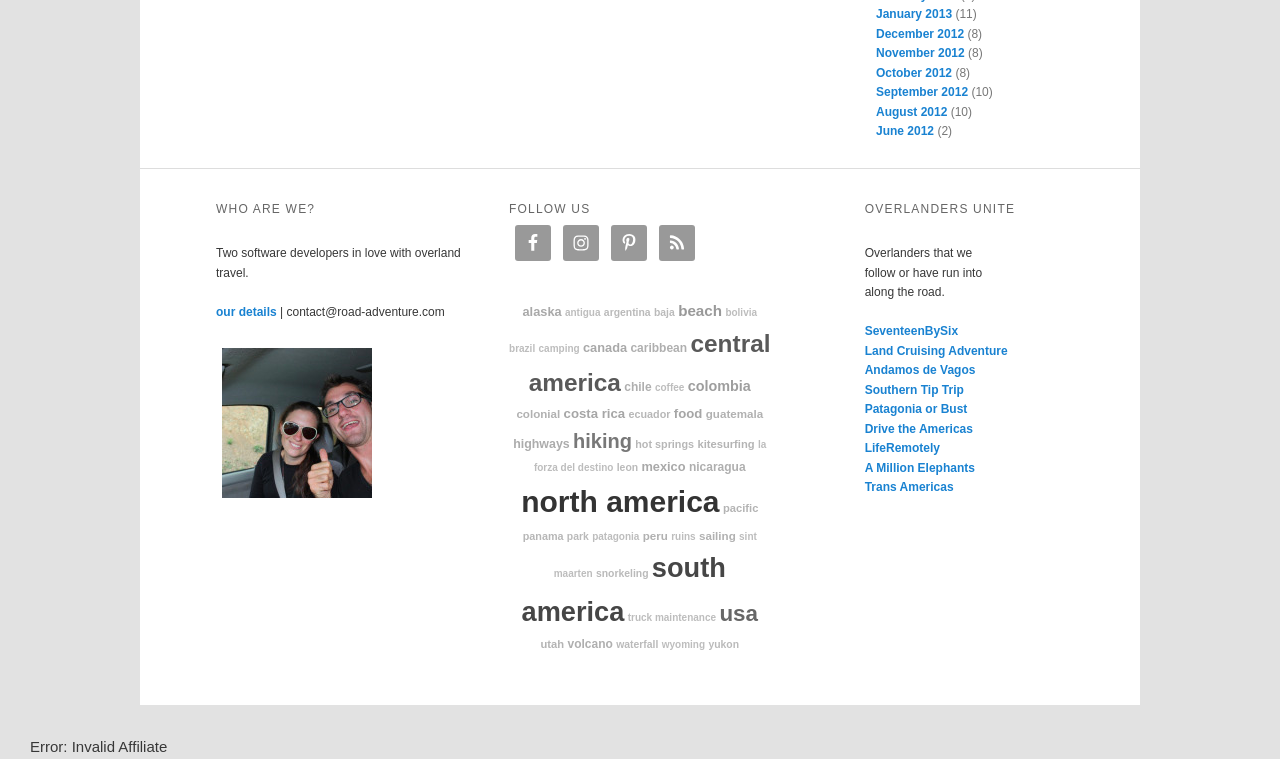Please reply to the following question with a single word or a short phrase:
What type of activities are mentioned on the webpage?

Travel and adventure